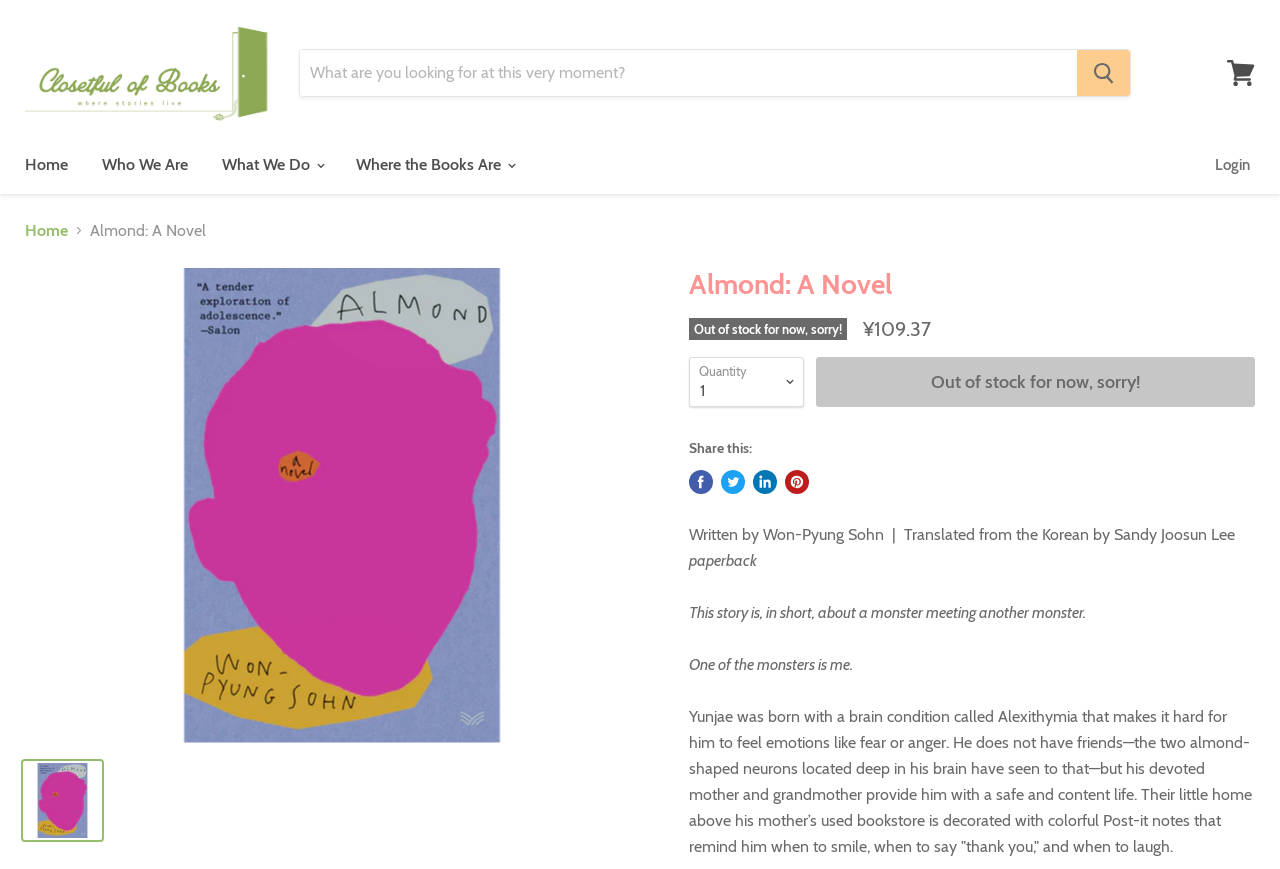Summarize the webpage comprehensively, mentioning all visible components.

This webpage is about a novel called "Almond: A Novel" by Won-Pyung Sohn, translated from Korean by Sandy Joosun Lee. At the top left, there is a link to the homepage, followed by a search bar with a textbox and a search button. On the top right, there is a link to view the cart.

Below the search bar, there is a main navigation menu with links to "Home", "Who We Are", "What We Do", "Where the Books Are", and "Login". 

Further down, there is a breadcrumbs navigation menu with links to "Home" and the current page, "Almond: A Novel". Next to the breadcrumbs, there is a large image of the book cover, taking up about half of the page width. 

Below the image, there is a heading with the book title, followed by a section with information about the book. This section includes a notice that the book is out of stock, the price ¥109.37, a quantity combobox, and a disabled "Out of stock" button. 

To the right of the quantity combobox, there are social media links to share the book on Facebook, Twitter, LinkedIn, and Pinterest. 

Below the social media links, there is a section with book details, including the author, translator, and a brief book description. The description is divided into three paragraphs, with the first two sentences describing the book's plot, and the third paragraph providing more details about the protagonist's life.